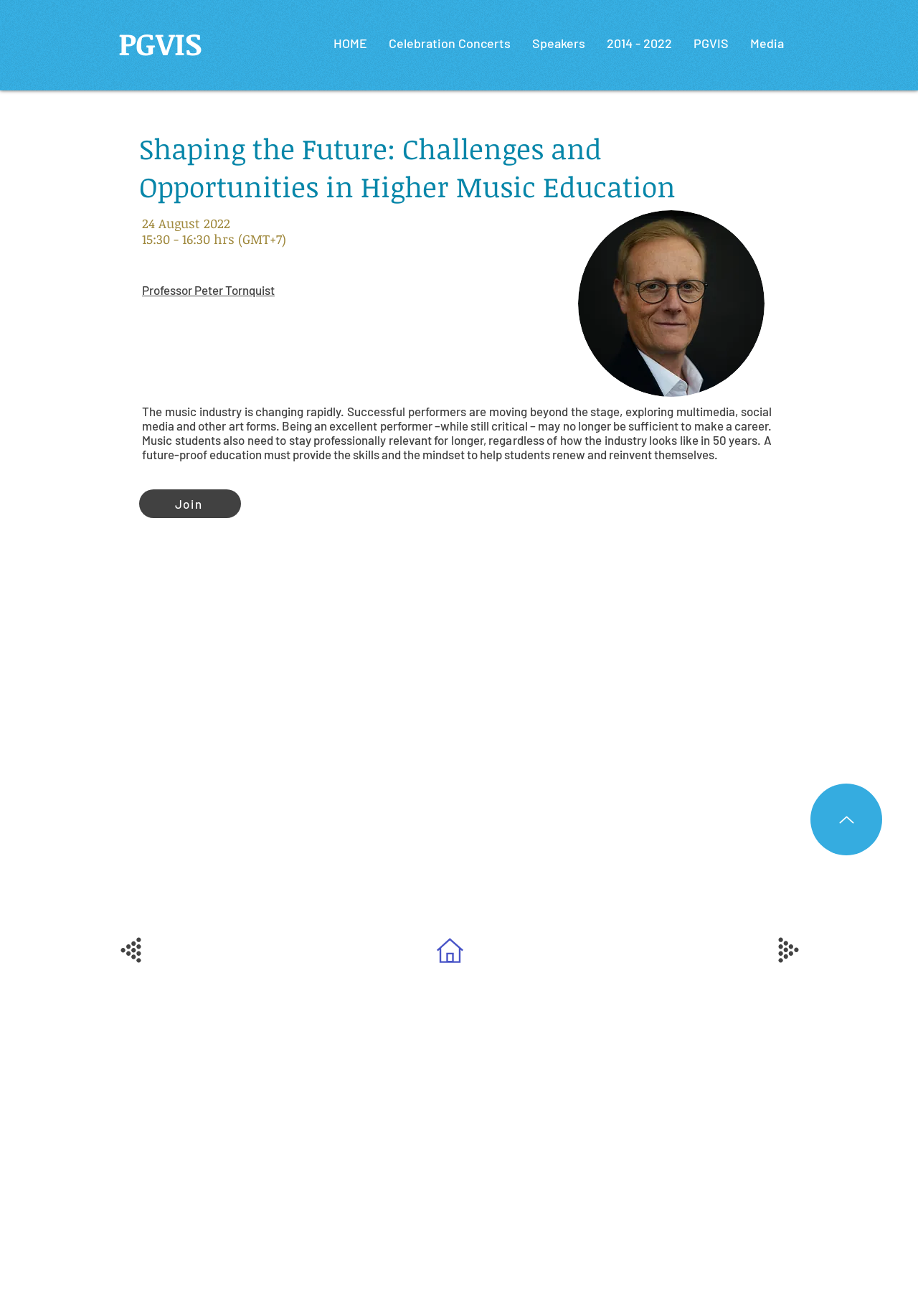What is the time of the event?
Using the image, provide a concise answer in one word or a short phrase.

15:30 - 16:30 hrs (GMT+7)